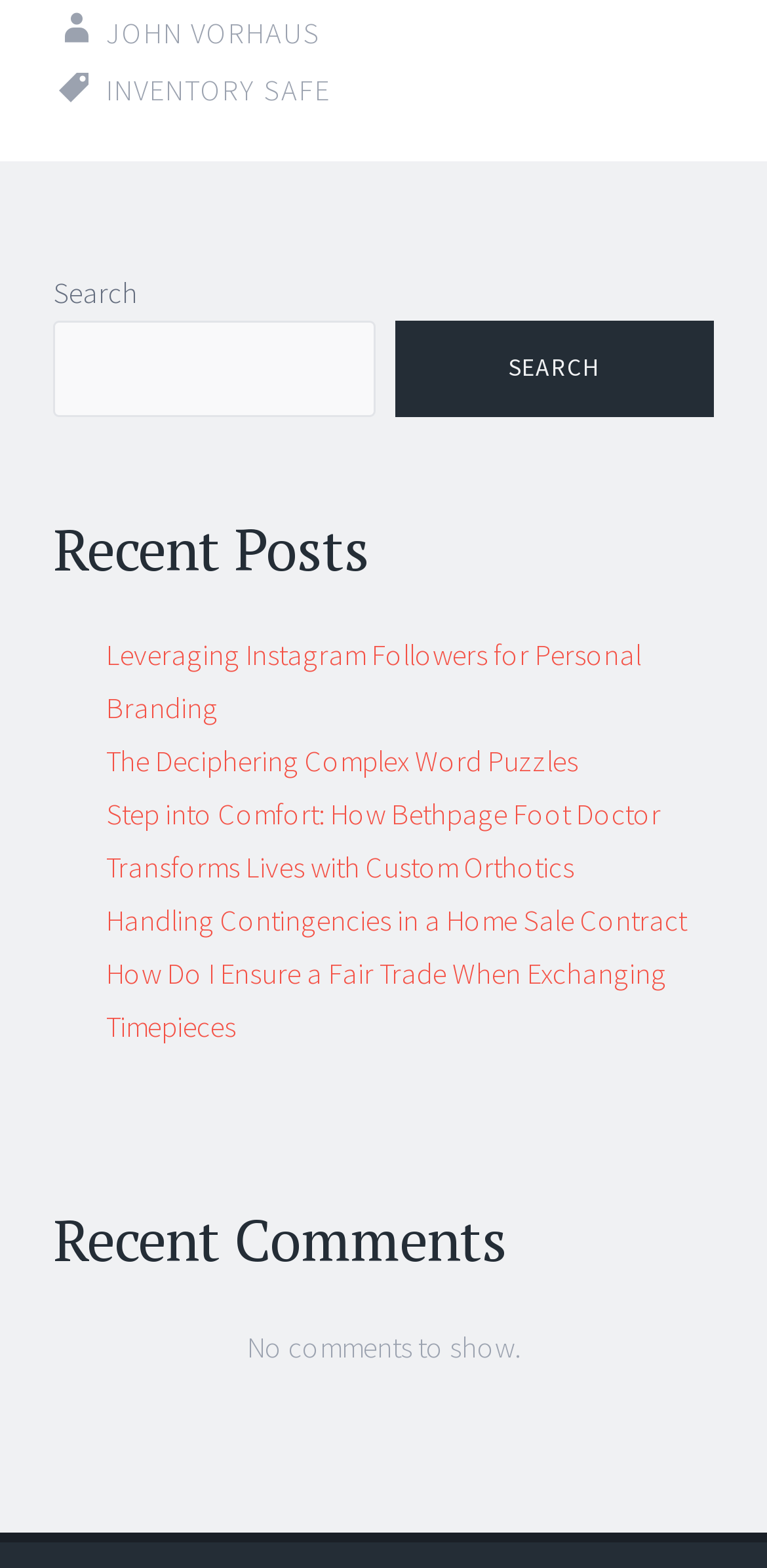Using the given element description, provide the bounding box coordinates (top-left x, top-left y, bottom-right x, bottom-right y) for the corresponding UI element in the screenshot: The Deciphering Complex Word Puzzles

[0.138, 0.473, 0.754, 0.497]